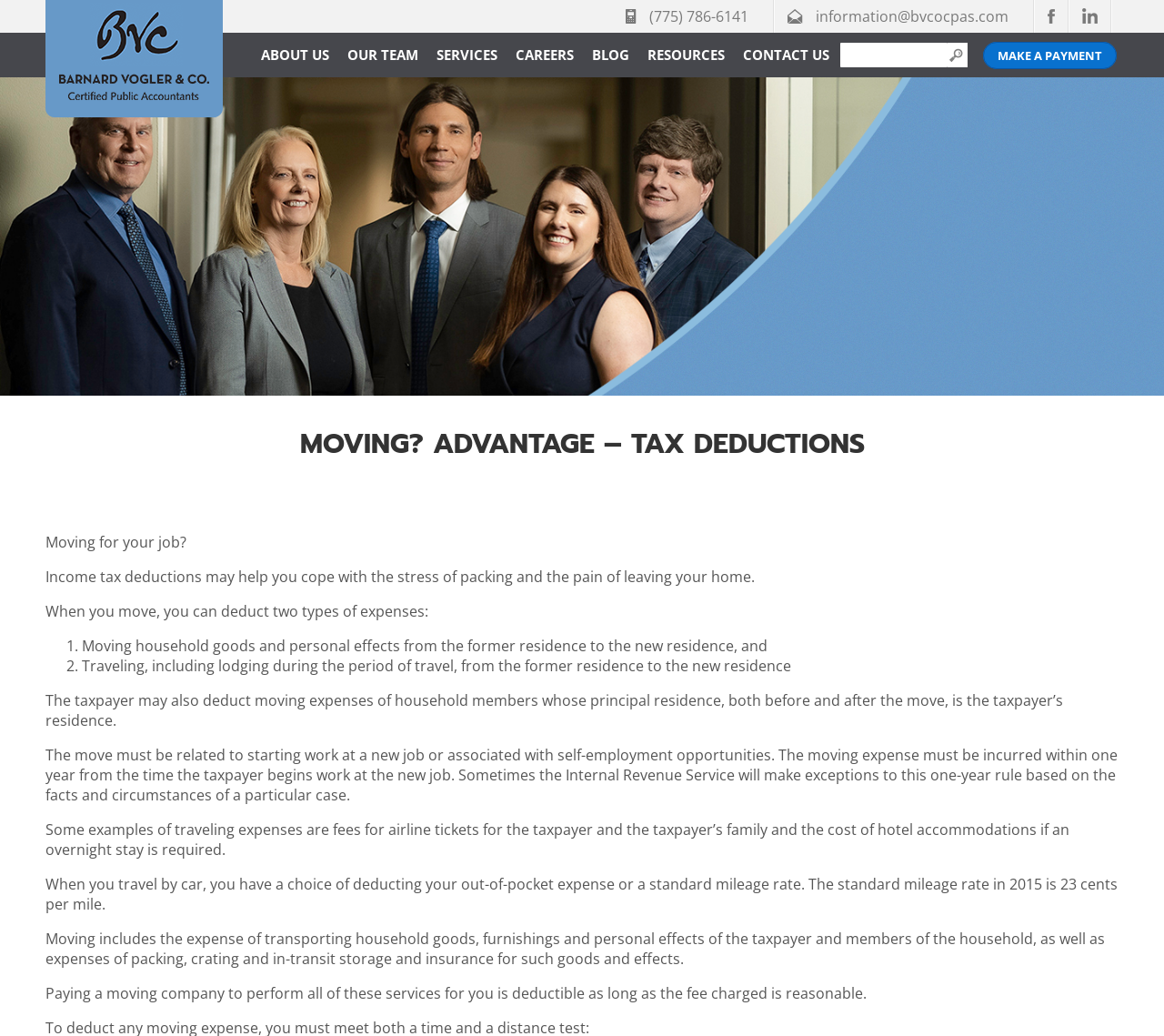Show me the bounding box coordinates of the clickable region to achieve the task as per the instruction: "Read the COVID-19 update".

None